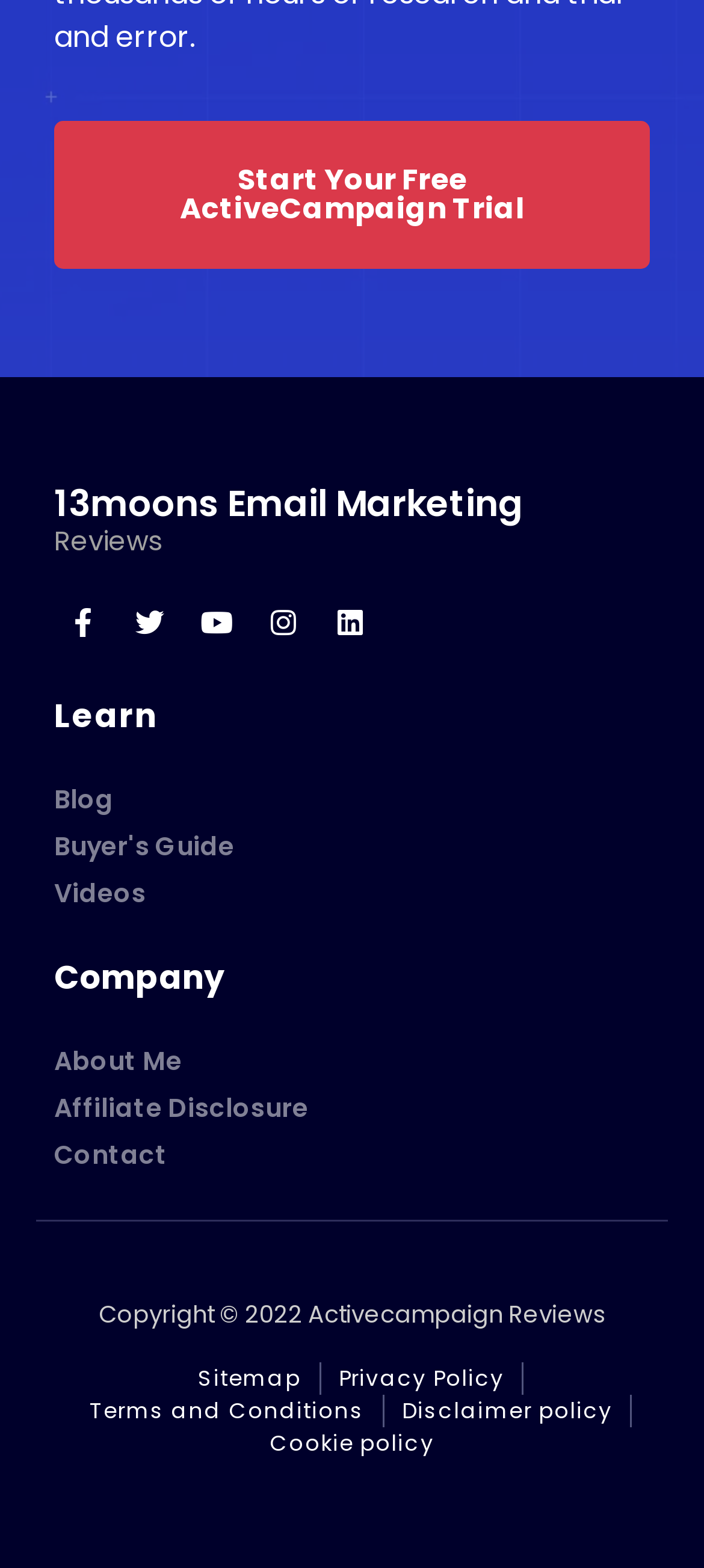Pinpoint the bounding box coordinates of the clickable area needed to execute the instruction: "Start your free ActiveCampaign trial". The coordinates should be specified as four float numbers between 0 and 1, i.e., [left, top, right, bottom].

[0.077, 0.077, 0.923, 0.172]